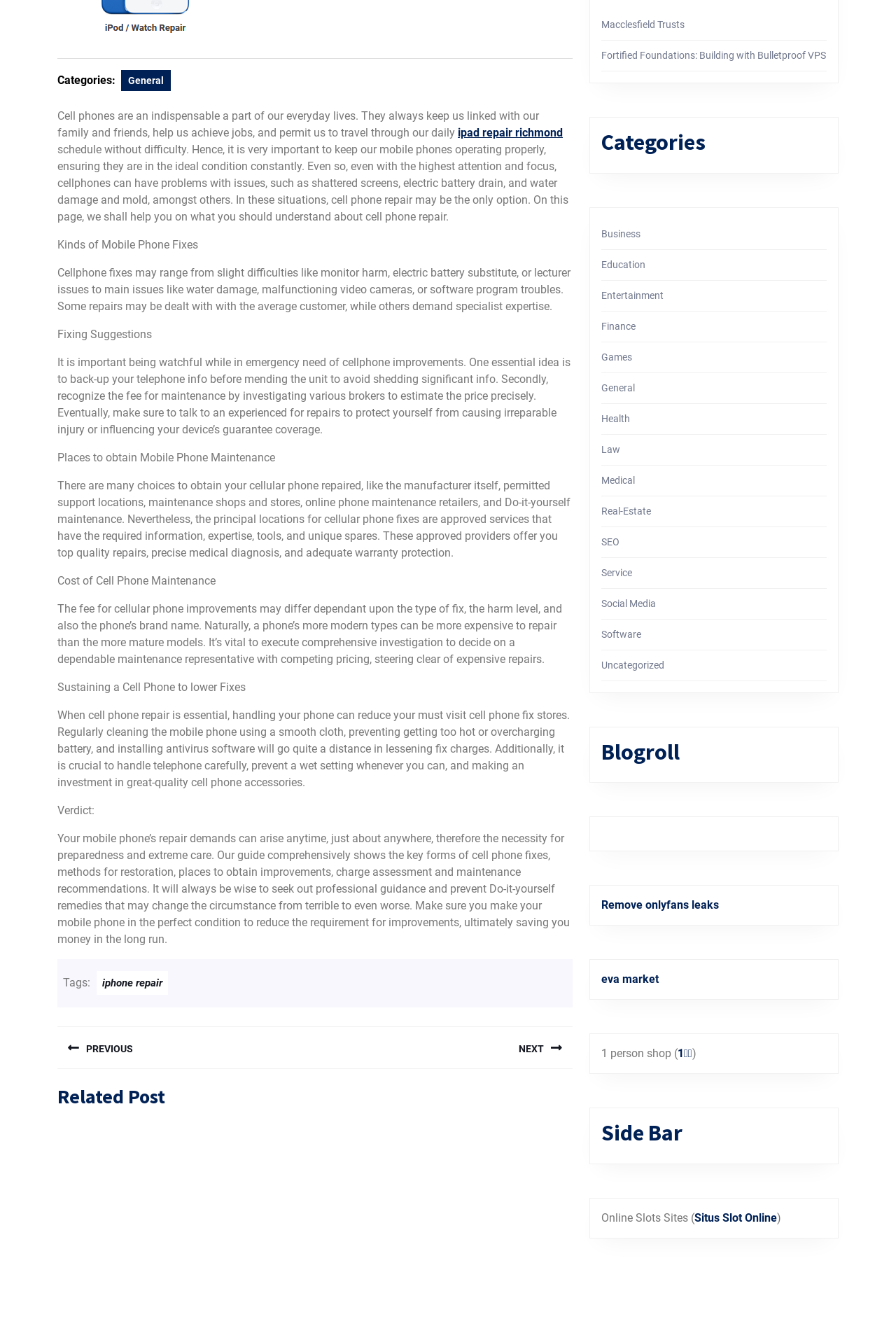Bounding box coordinates are specified in the format (top-left x, top-left y, bottom-right x, bottom-right y). All values are floating point numbers bounded between 0 and 1. Please provide the bounding box coordinate of the region this sentence describes: Social Media

[0.671, 0.446, 0.732, 0.454]